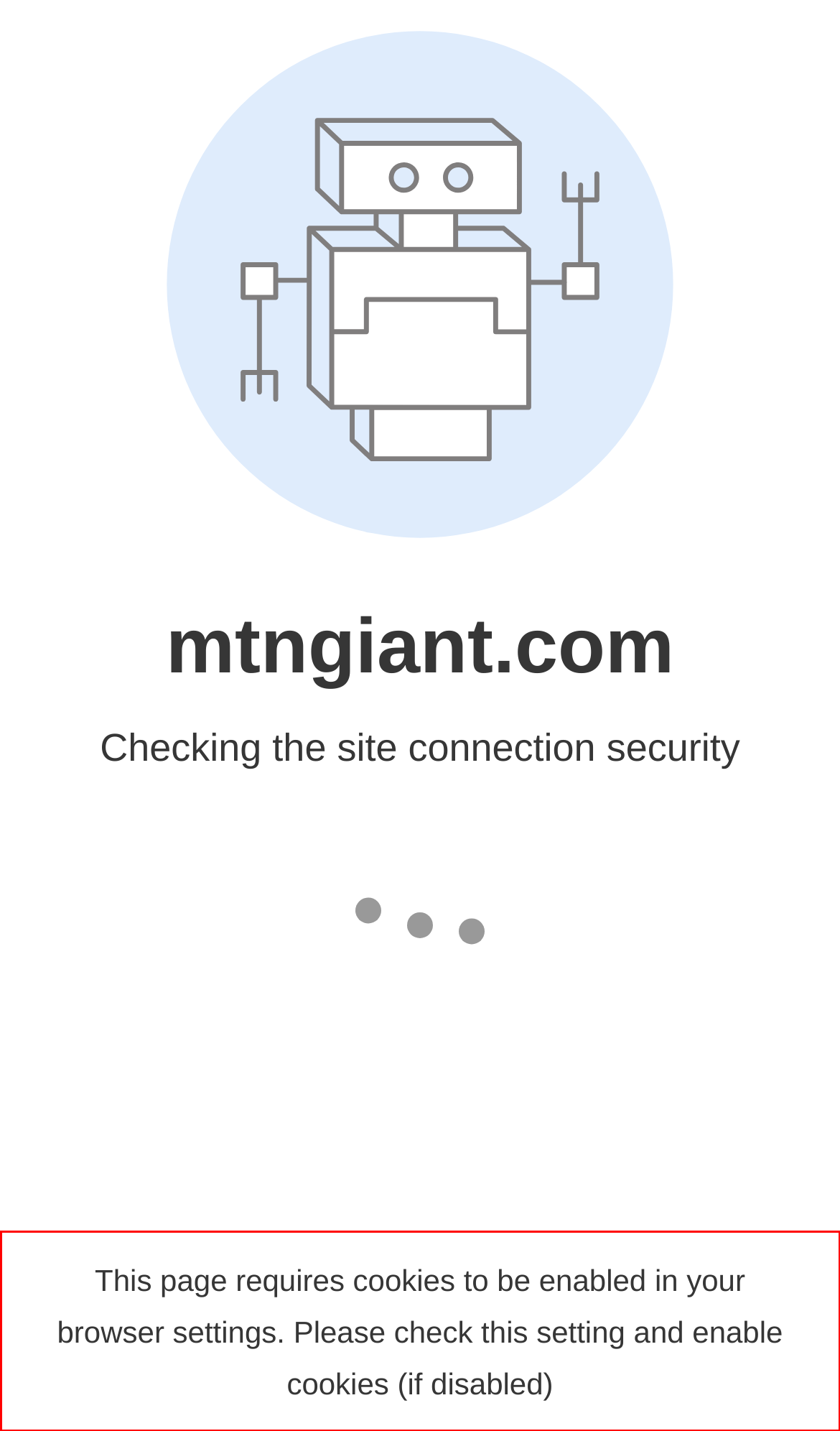You have a screenshot of a webpage with a red bounding box. Identify and extract the text content located inside the red bounding box.

This page requires cookies to be enabled in your browser settings. Please check this setting and enable cookies (if disabled)